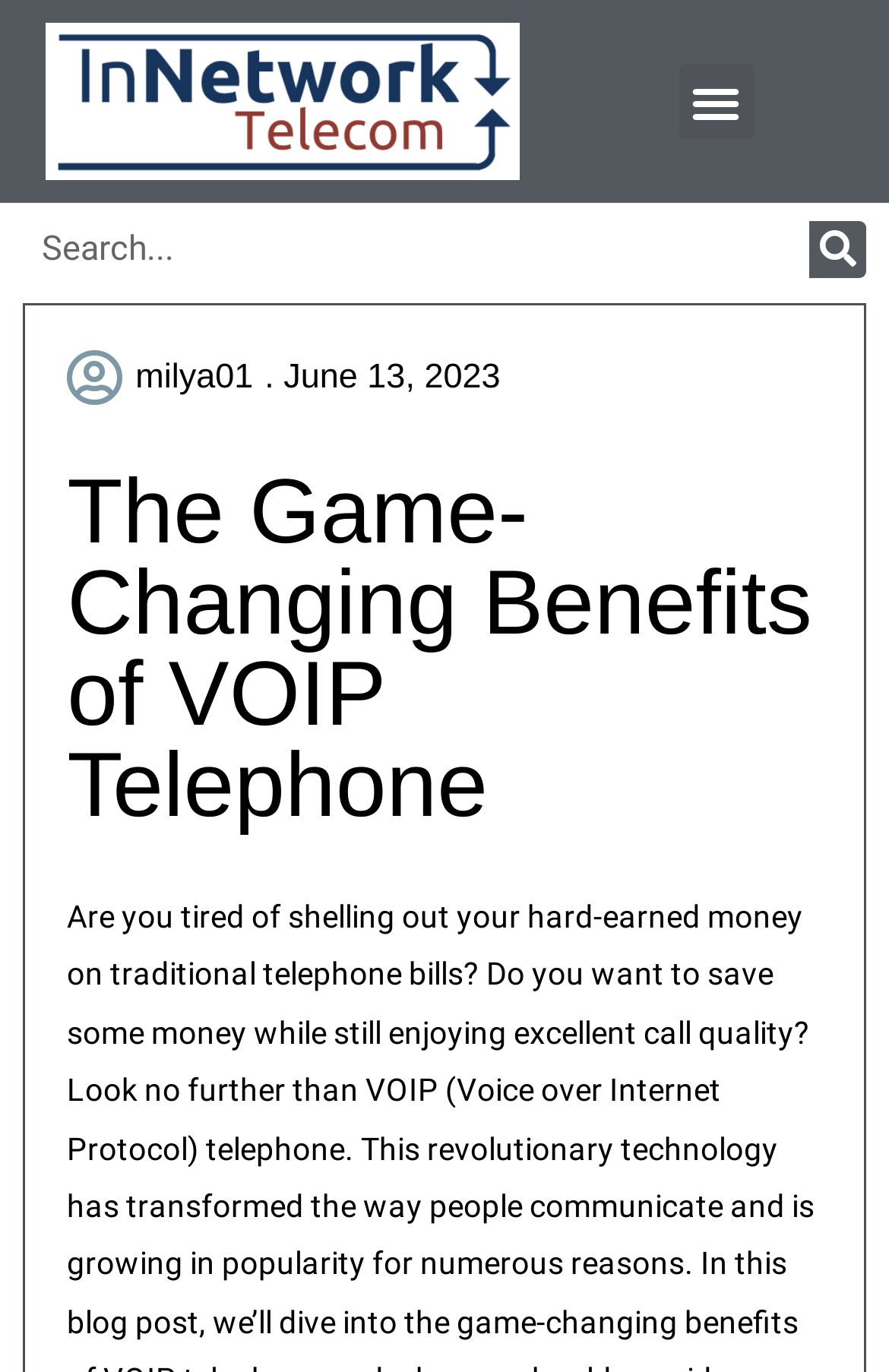Extract the bounding box coordinates for the HTML element that matches this description: "Menu". The coordinates should be four float numbers between 0 and 1, i.e., [left, top, right, bottom].

[0.763, 0.047, 0.847, 0.101]